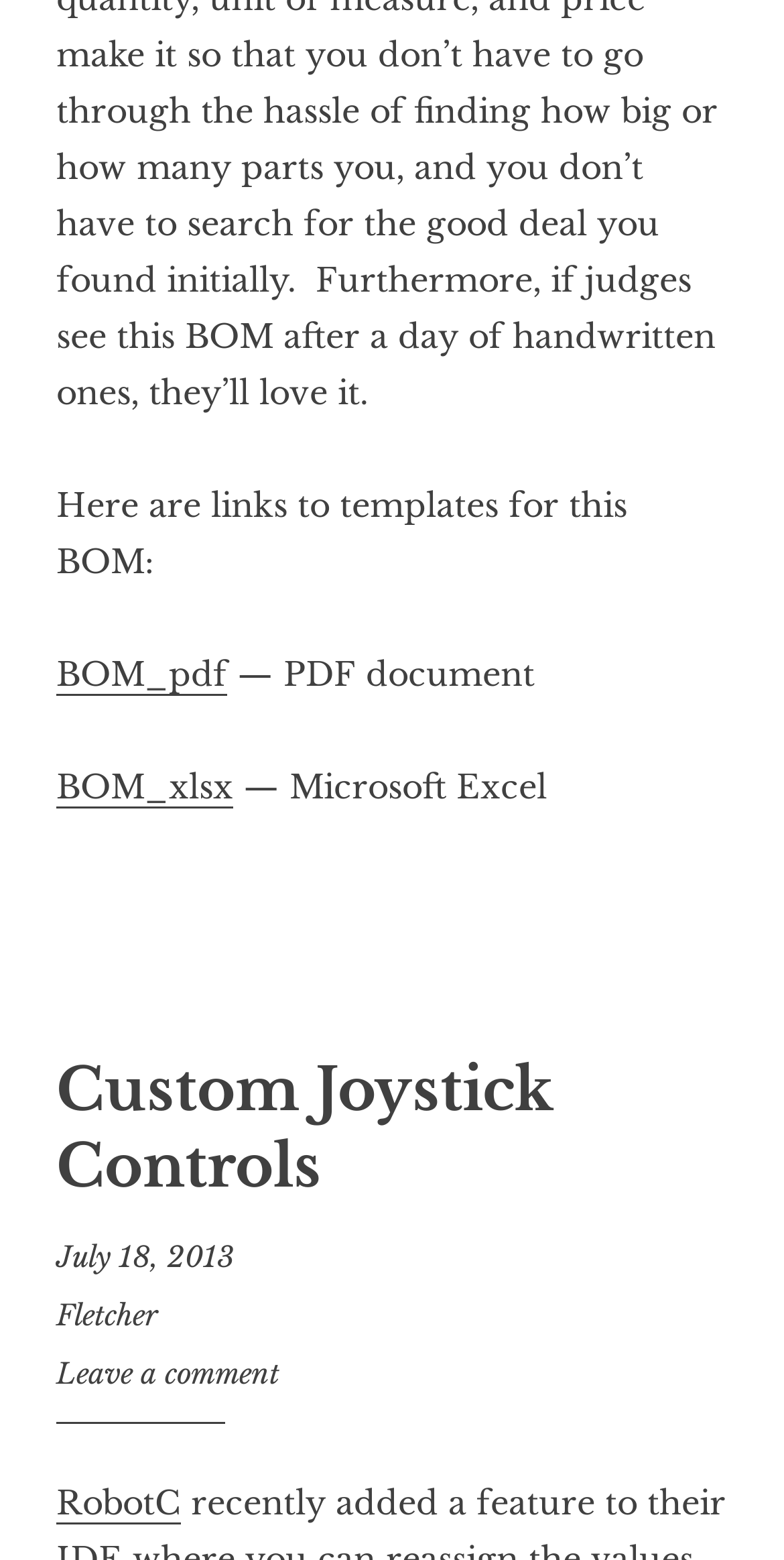Respond with a single word or phrase:
Who is the author of the article?

Fletcher